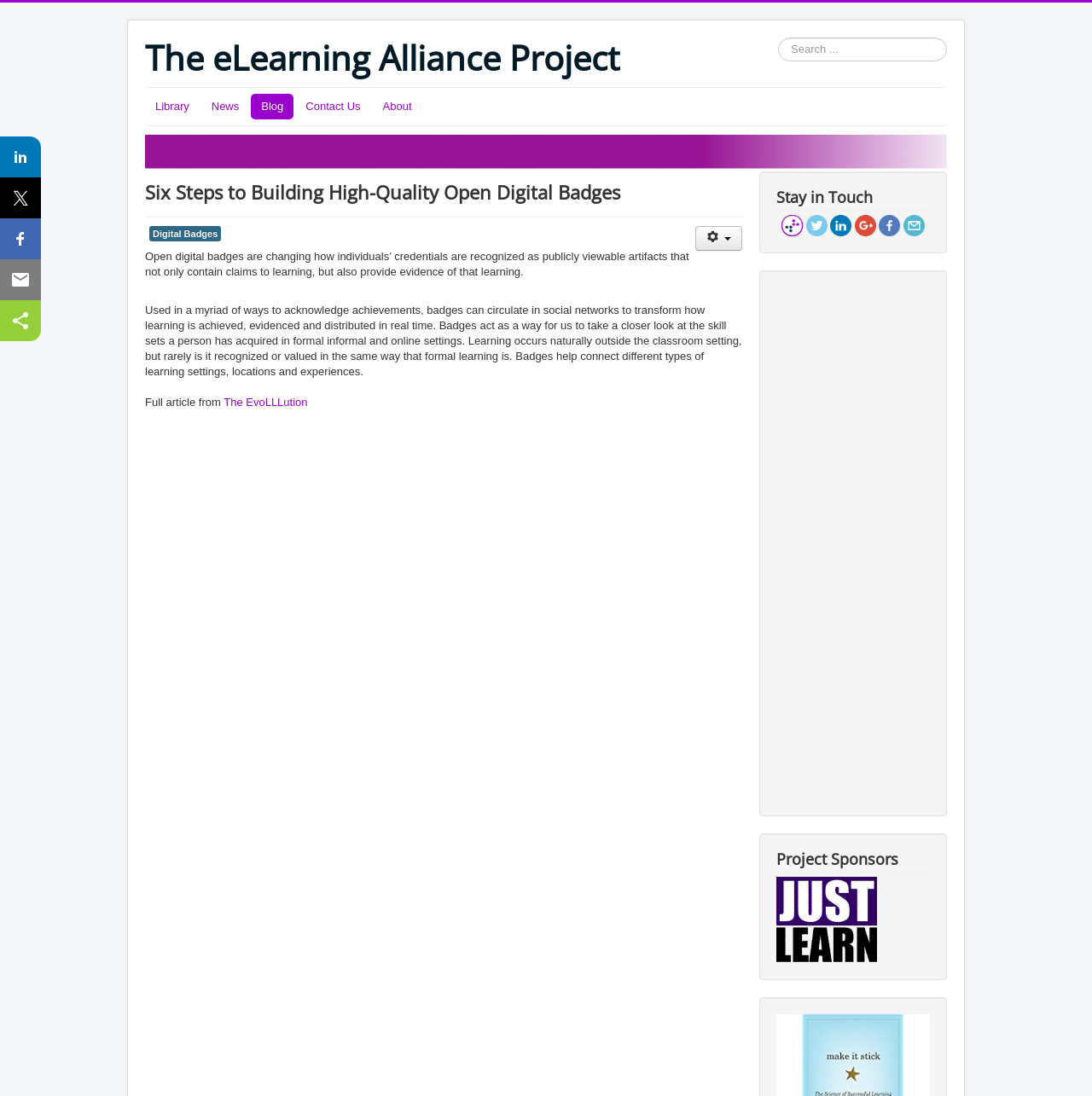Please find the bounding box coordinates of the clickable region needed to complete the following instruction: "Read the full article from The EvoLLLution". The bounding box coordinates must consist of four float numbers between 0 and 1, i.e., [left, top, right, bottom].

[0.205, 0.361, 0.282, 0.373]